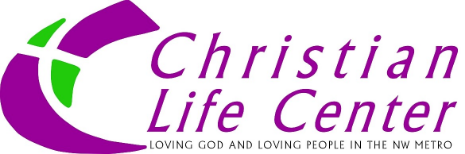What is the focus of the church's mission?
Please answer using one word or phrase, based on the screenshot.

Loving God and people